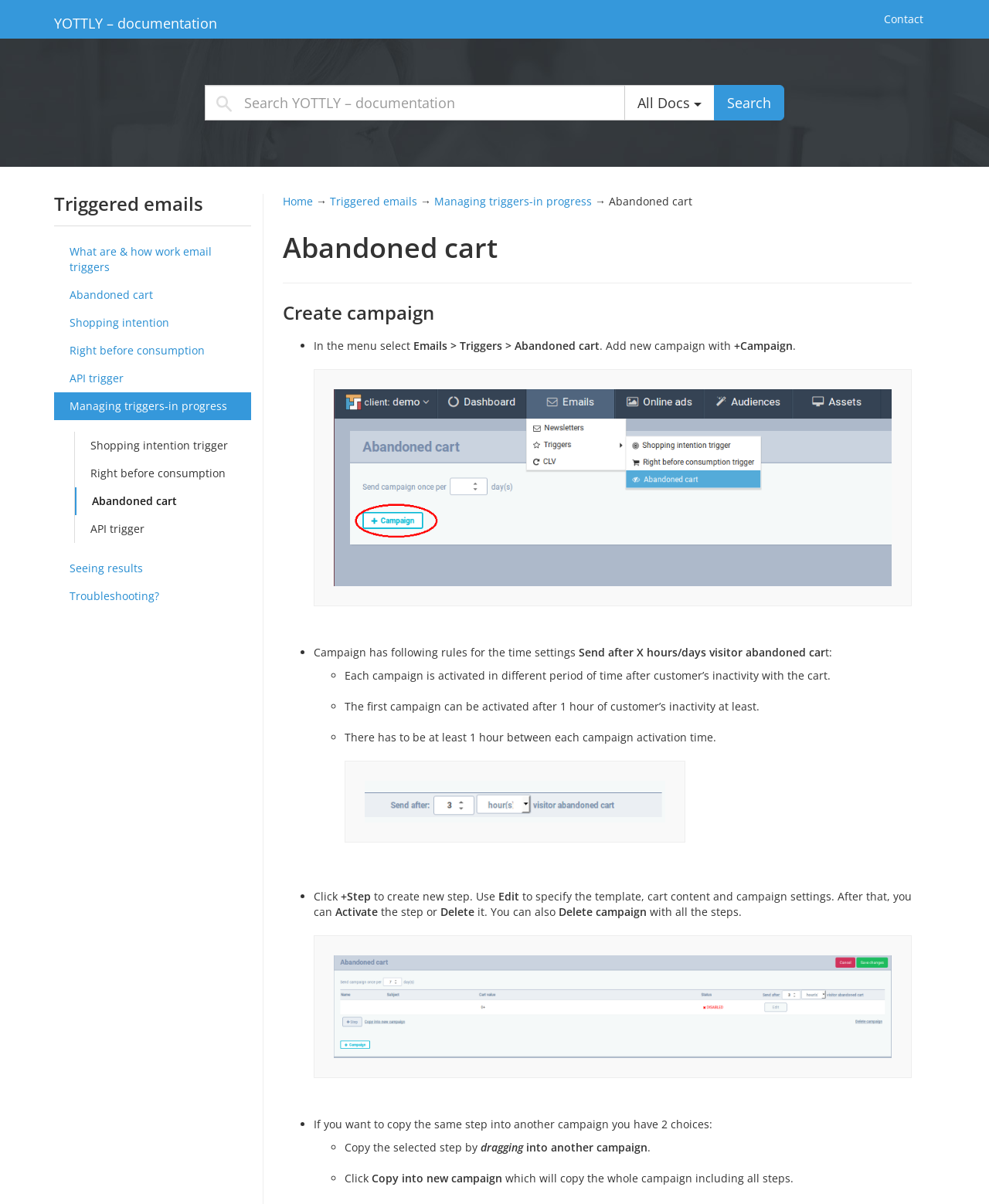Given the element description 087 551 0518, predict the bounding box coordinates for the UI element in the webpage screenshot. The format should be (top-left x, top-left y, bottom-right x, bottom-right y), and the values should be between 0 and 1.

None